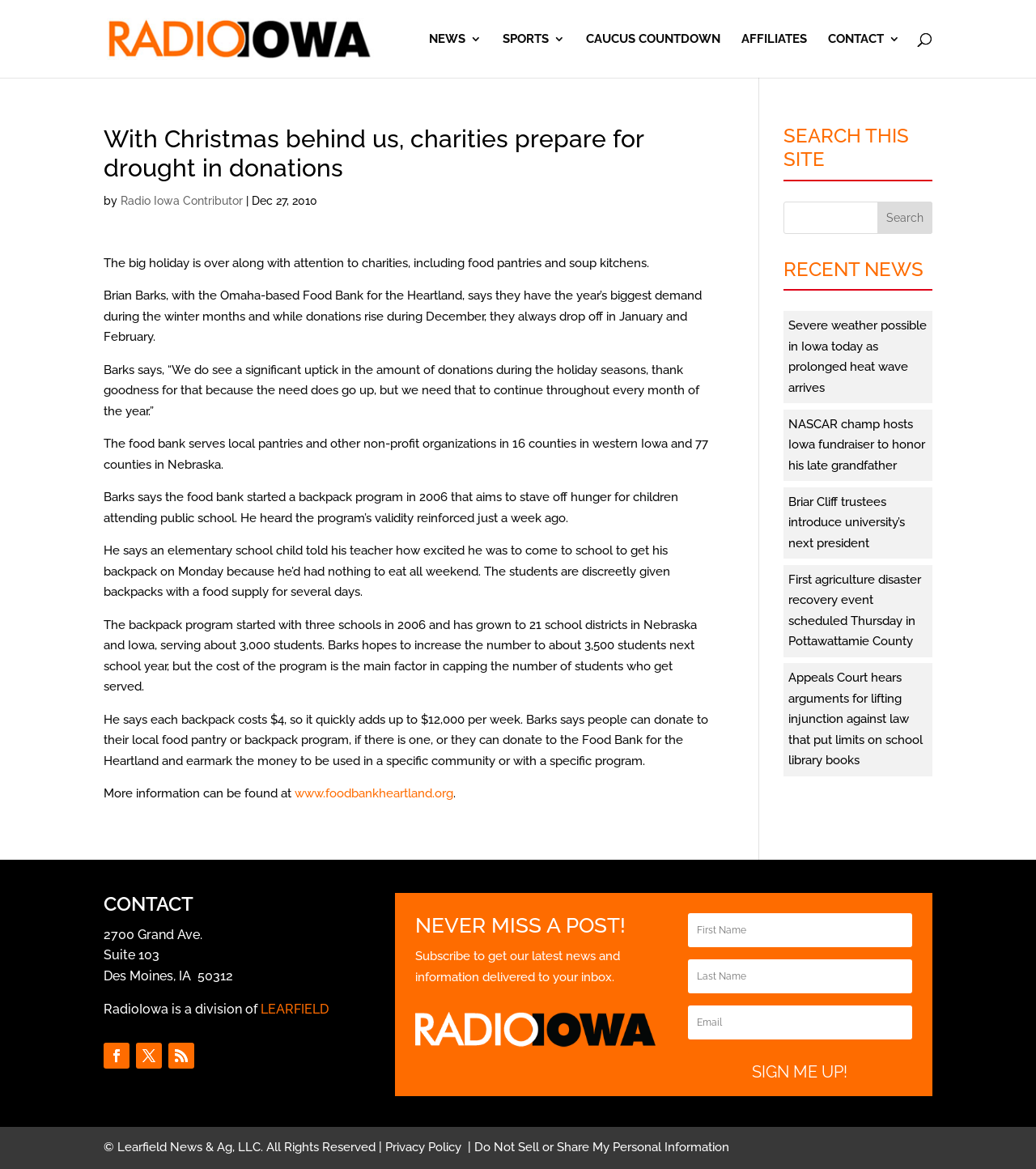Can you find the bounding box coordinates for the element to click on to achieve the instruction: "Search this site"?

[0.756, 0.172, 0.9, 0.2]